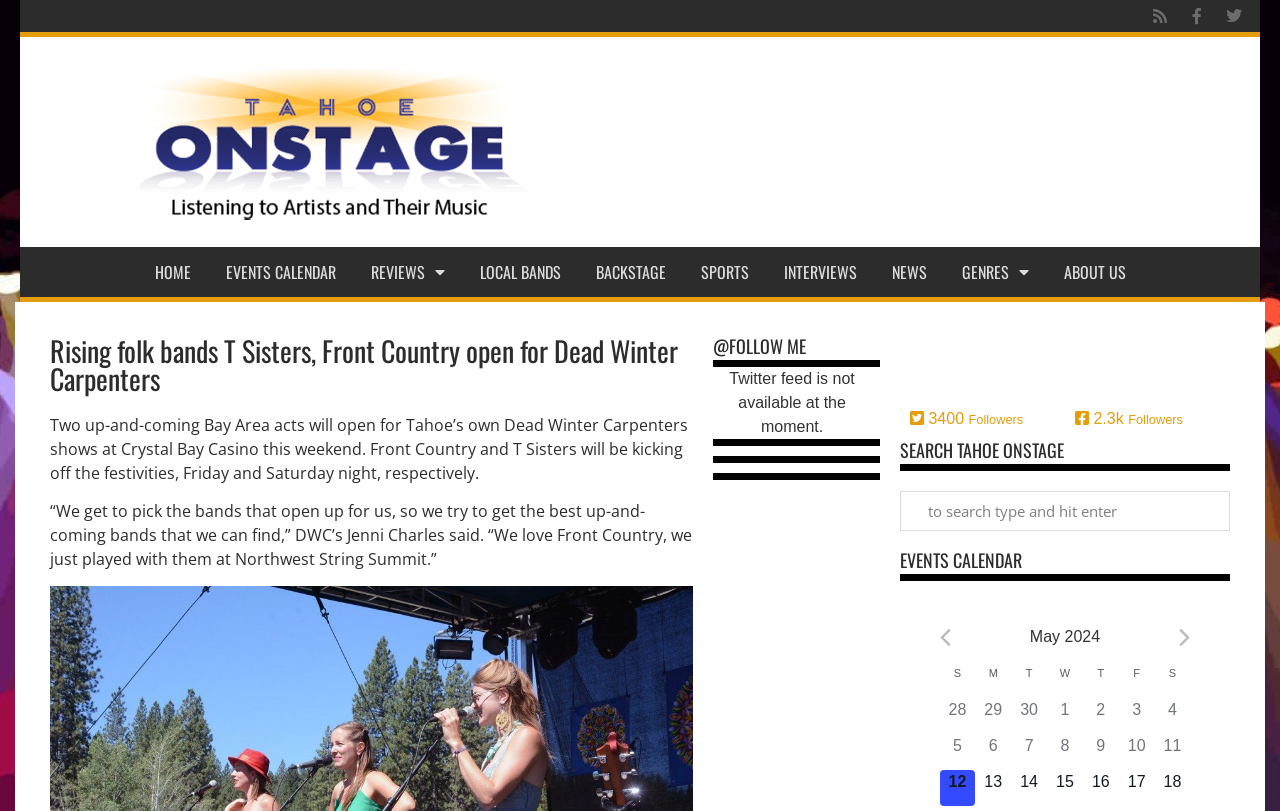How many days are shown in the events calendar?
Answer the question based on the image using a single word or a brief phrase.

7